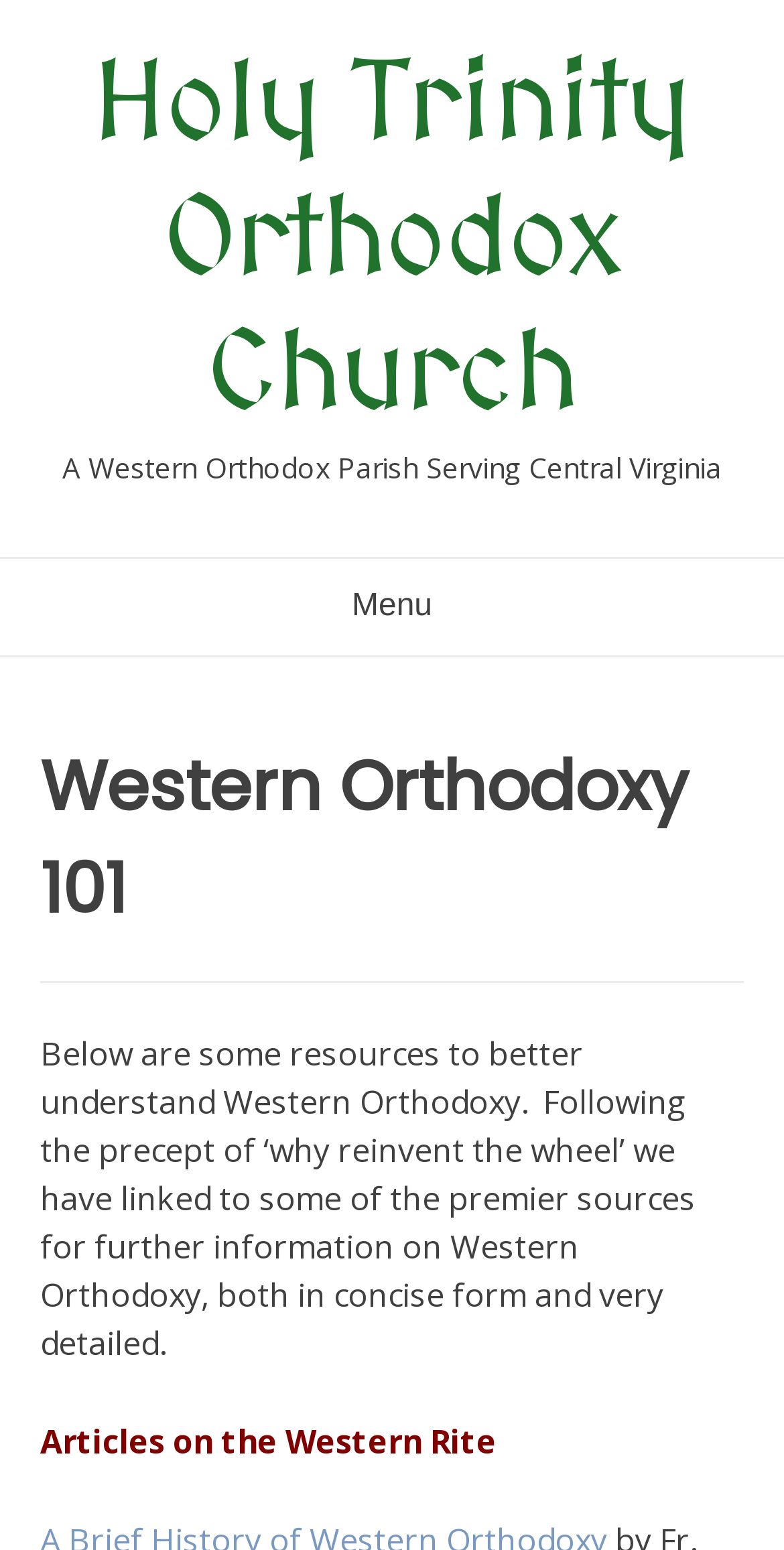Using the information in the image, give a detailed answer to the following question: What type of content is listed under 'Articles on the Western Rite'?

I found the answer by looking at the static text element with the text 'Articles on the Western Rite' which is located below the paragraph of text that describes the resources.